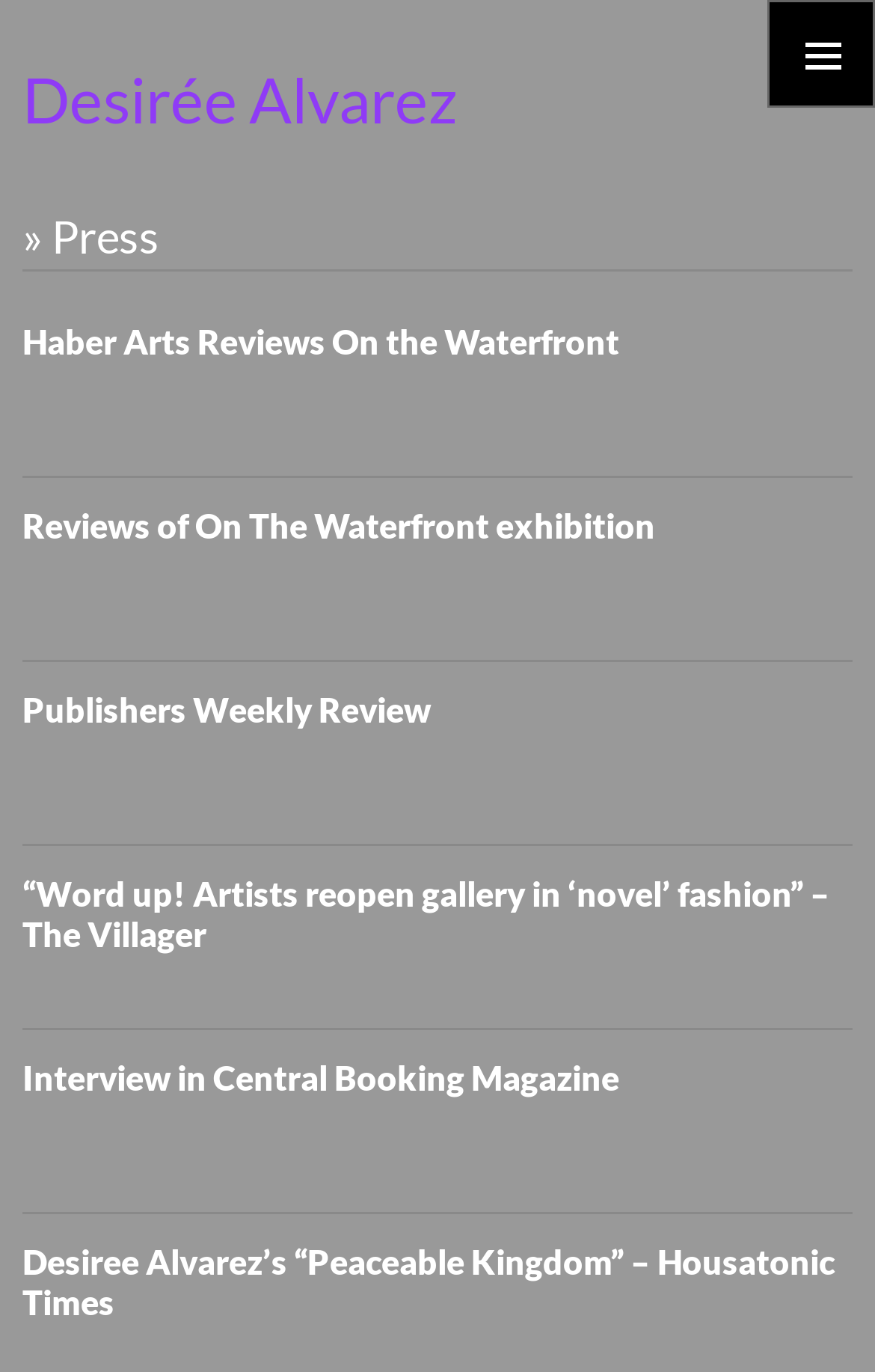Please reply with a single word or brief phrase to the question: 
How many articles are on this page?

6